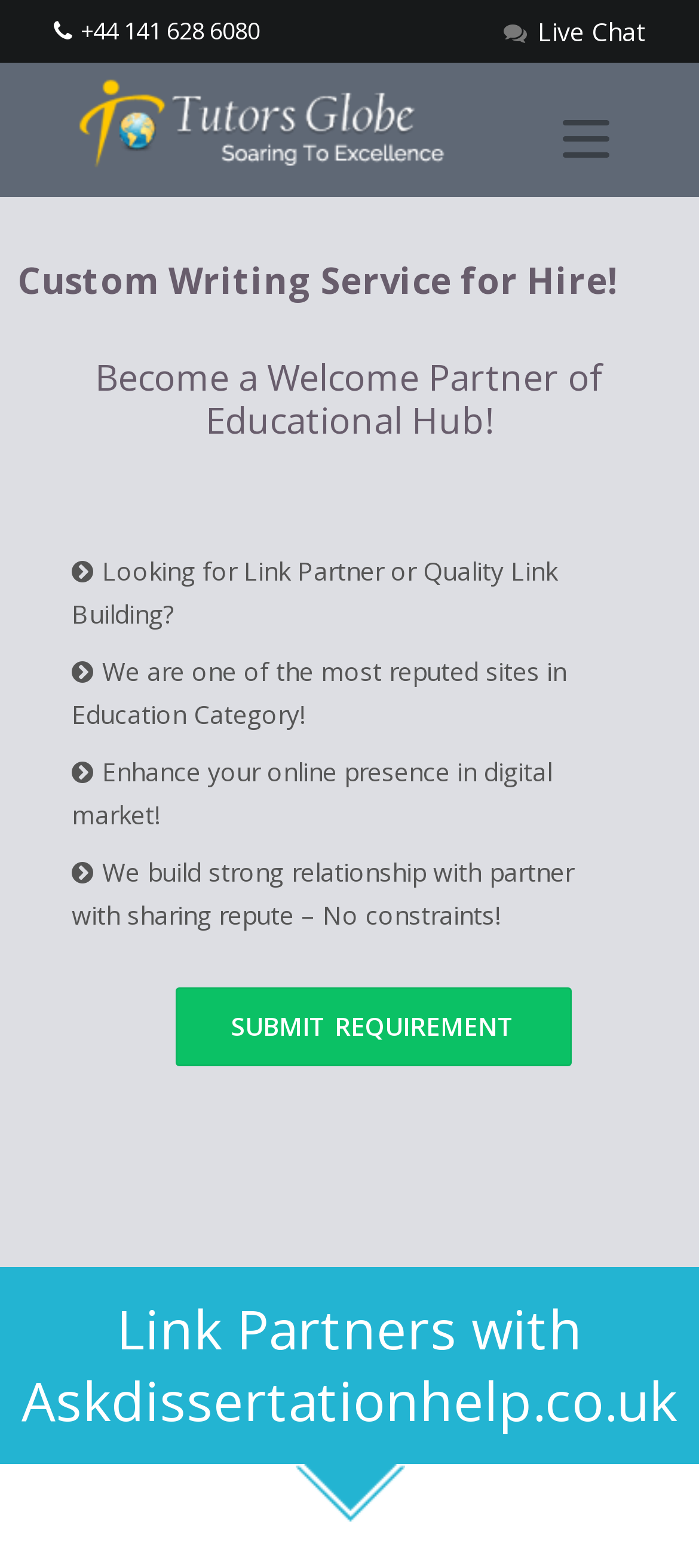What is the phone number on the webpage?
Please give a detailed and elaborate answer to the question.

The phone number is located at the top of the webpage, inside a StaticText element with bounding box coordinates [0.115, 0.009, 0.372, 0.03].